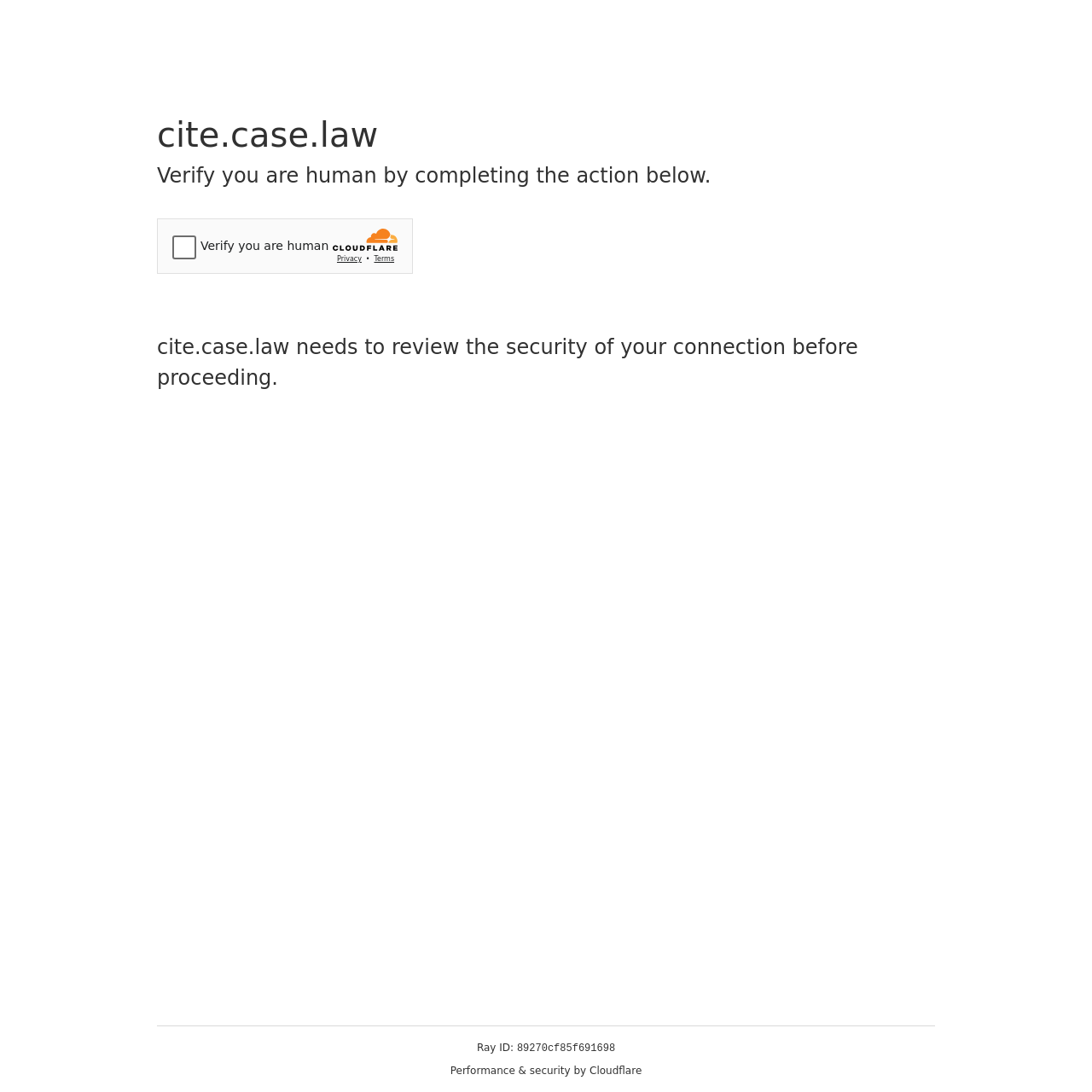Who is providing performance and security?
Using the image as a reference, answer the question in detail.

The StaticText element at the bottom of the webpage reads 'Performance & security by Cloudflare', indicating that Cloudflare is the provider of performance and security services for this website.